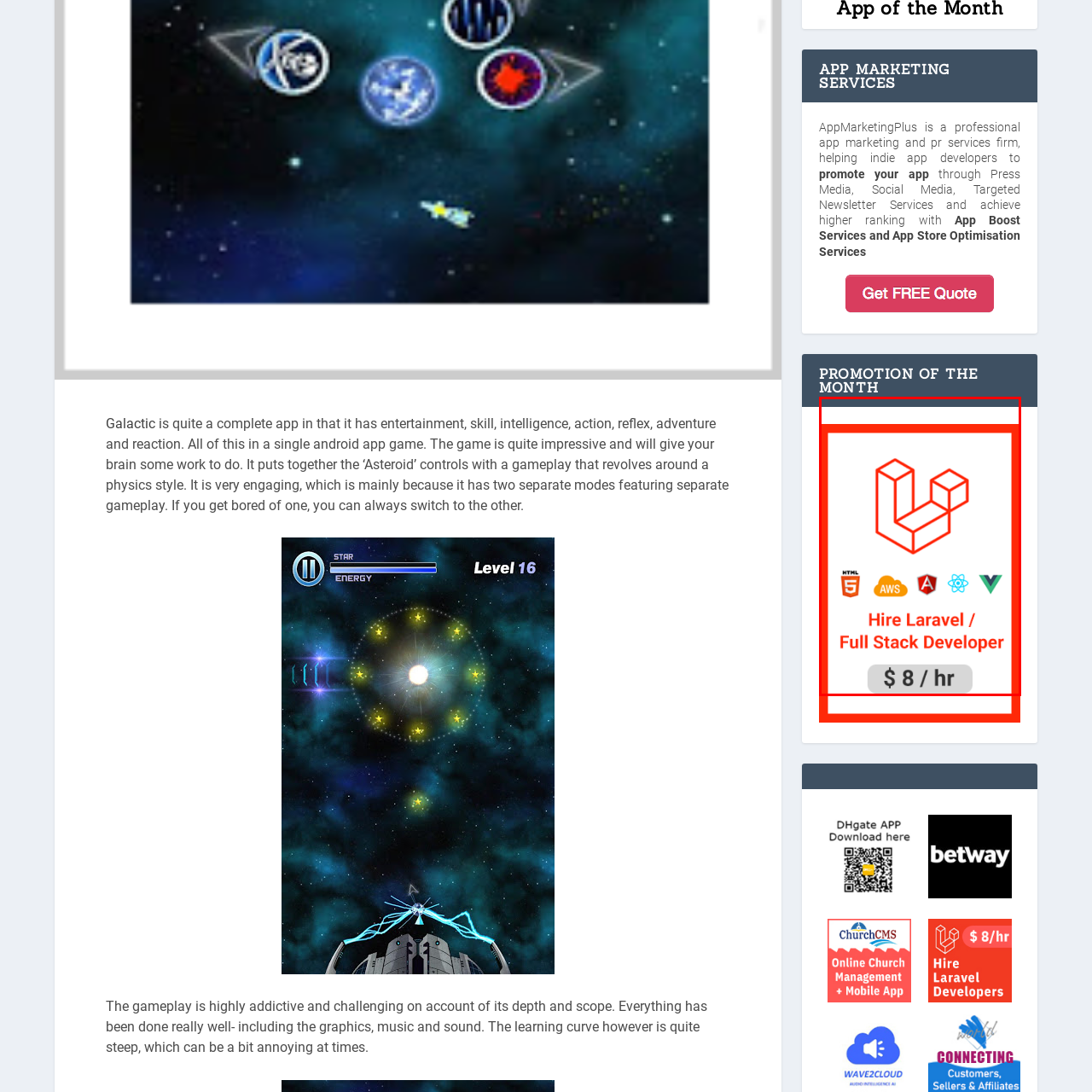Observe the image inside the red bounding box and answer briefly using a single word or phrase: What is the design of the Laravel logo?

three-dimensional design formed by interconnected blocks